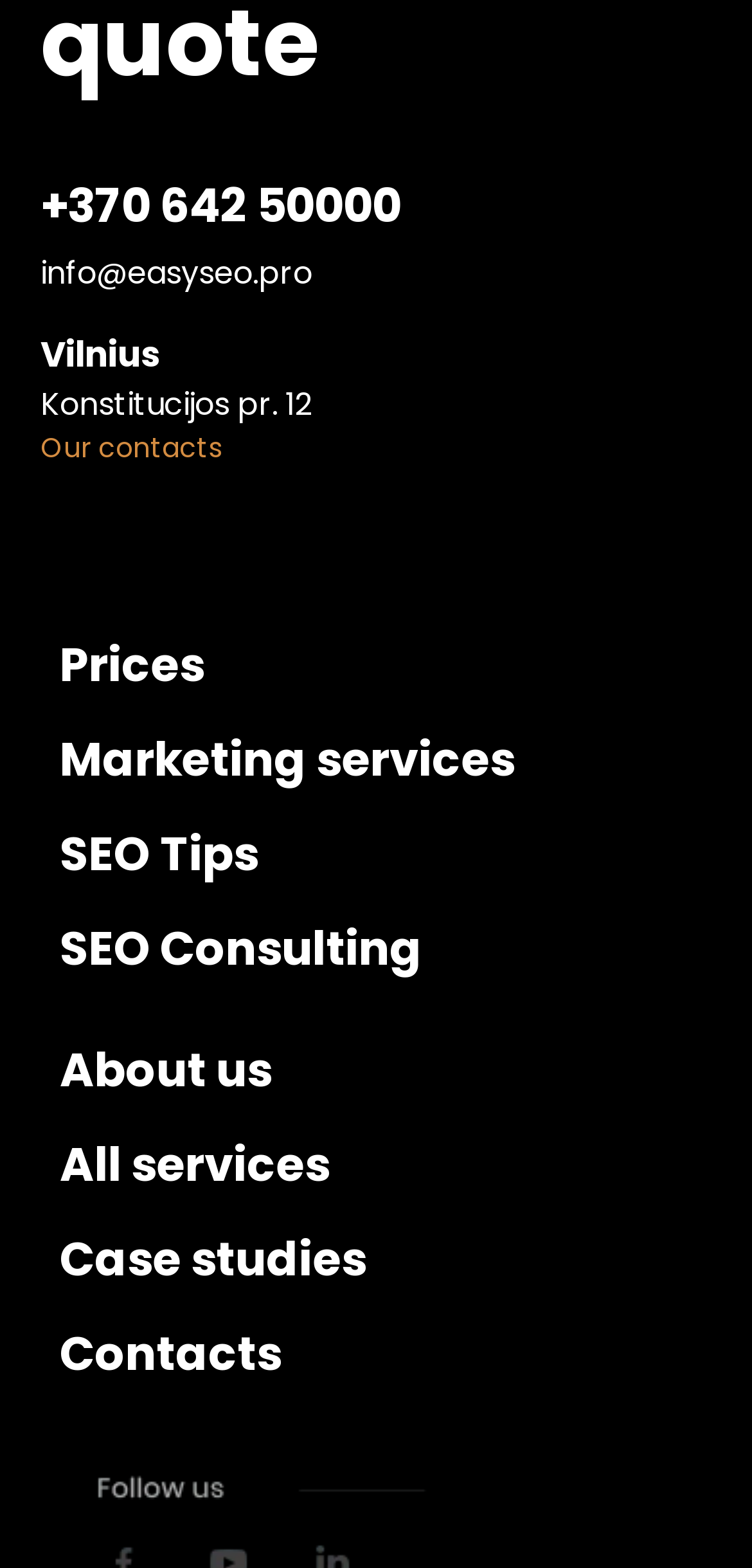What city is the company located in?
Please utilize the information in the image to give a detailed response to the question.

The city where the company is located can be found in the top section of the webpage, where the contact information is provided. It is written as 'Vilnius'.